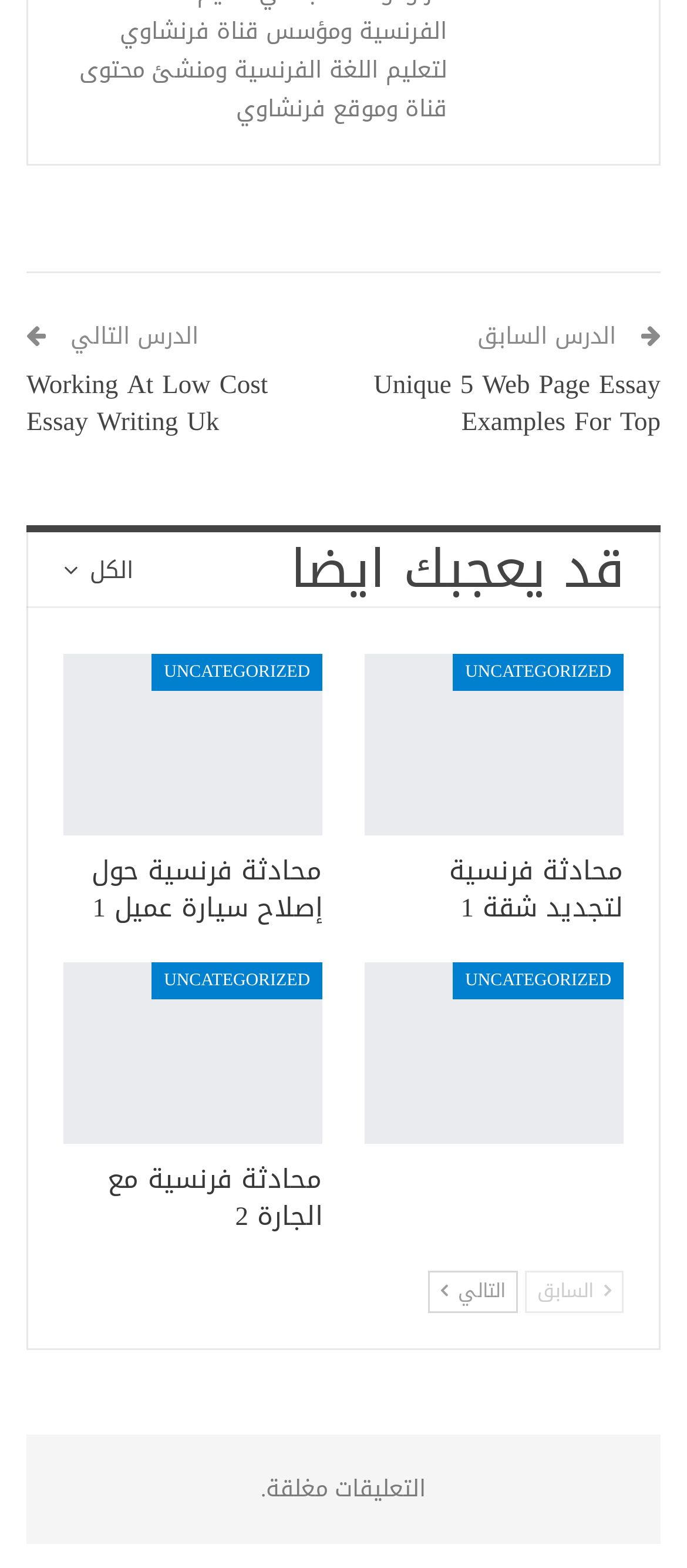Determine the bounding box coordinates for the UI element matching this description: "قد يعجبك ايضا".

[0.423, 0.351, 0.91, 0.386]